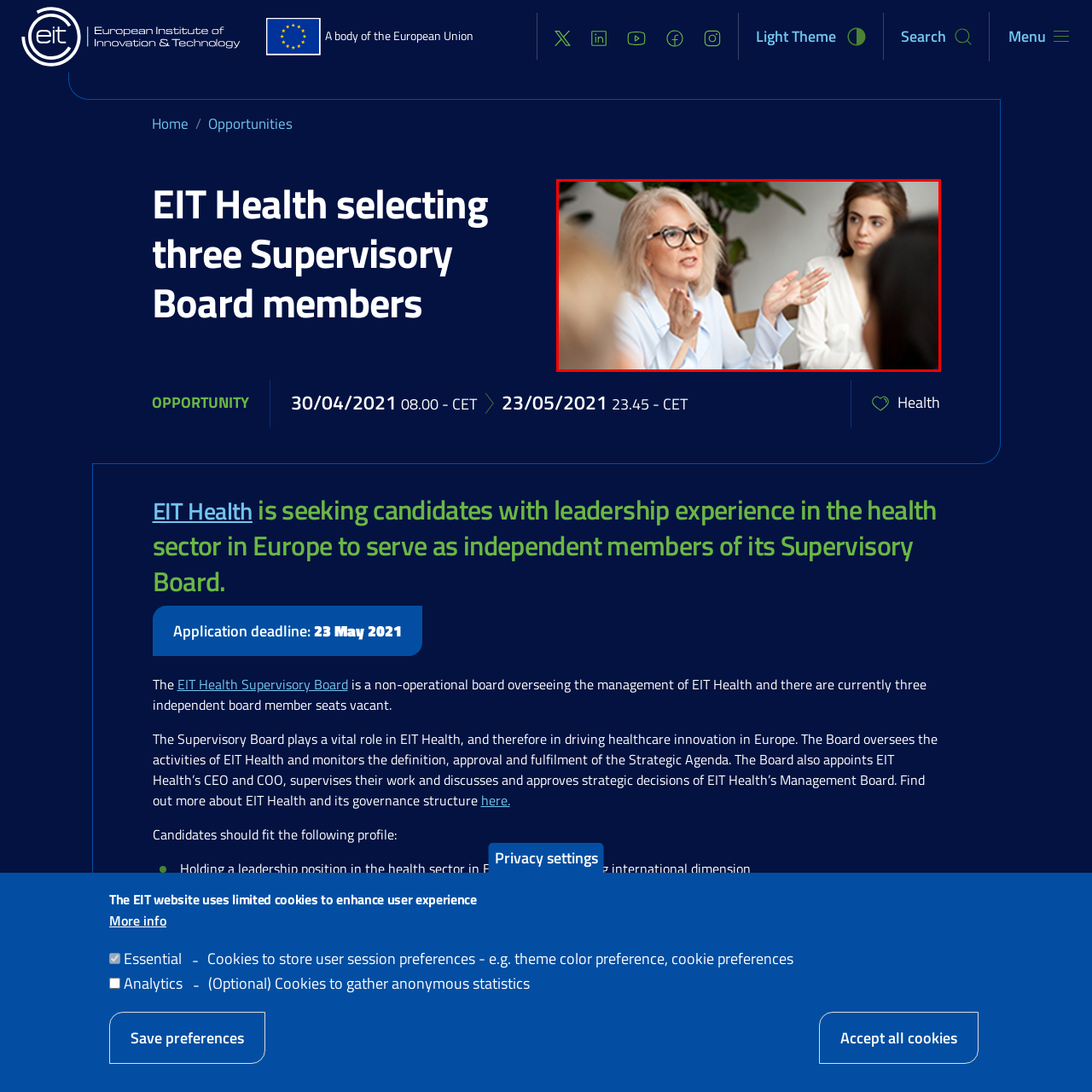Carefully analyze the image within the red boundary and describe it extensively.

In this image, a woman with shoulder-length blonde hair, wearing stylish glasses and a light blue blouse, is engaged in a discussion. She gestures expressively with her hands, indicating her involvement and passion for the topic at hand. A younger woman in a white blouse is seated nearby, attentively listening to the speaker. The setting is likely a collaborative meeting or brainstorming session, with a backdrop of greenery that adds to the fresh and dynamic atmosphere. This scene reflects a moment of active participation and exchange of ideas, embodying the spirit of teamwork and communication.